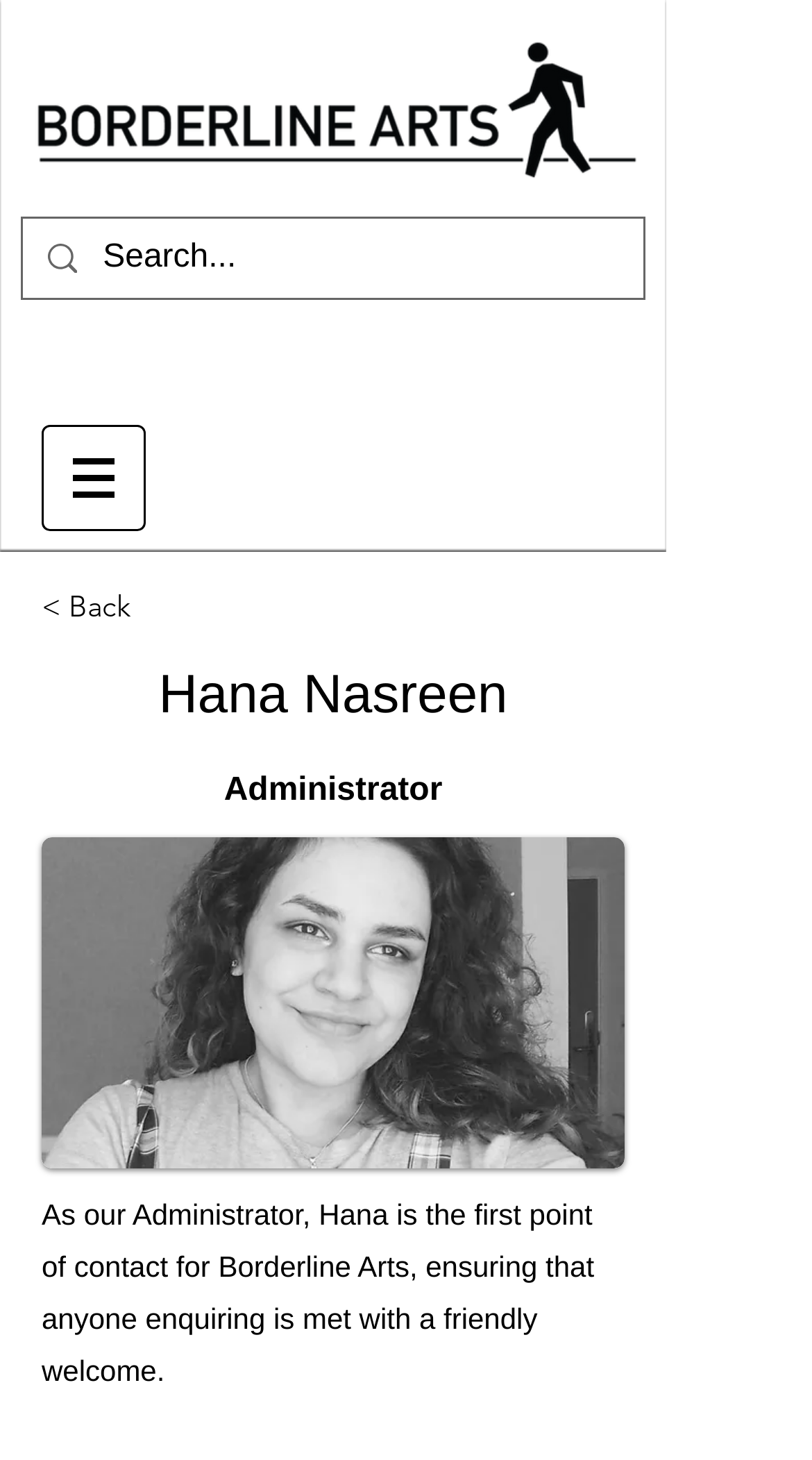Explain the webpage's design and content in an elaborate manner.

The webpage is about Hana Nasreen, an Administrator at Borderline Arts. At the top left corner, there is a logo of Borderline Arts, which is a clickable link. Next to the logo, there is a search bar with a magnifying glass icon and a text input field where users can type their search queries.

Below the search bar, there is a navigation menu labeled "Site" with a dropdown button. The menu has a small icon next to it. To the right of the navigation menu, there is a link that says "< Back".

The main content of the page is focused on Hana Nasreen, with a large heading that displays her name. Below the heading, there is a subtitle that reads "Administrator". Next to the subtitle, there is a large image of Hana Nasreen.

Below the image, there is a paragraph of text that describes Hana's role as an Administrator, stating that she is the first point of contact for Borderline Arts and ensures a friendly welcome to anyone who enquires.